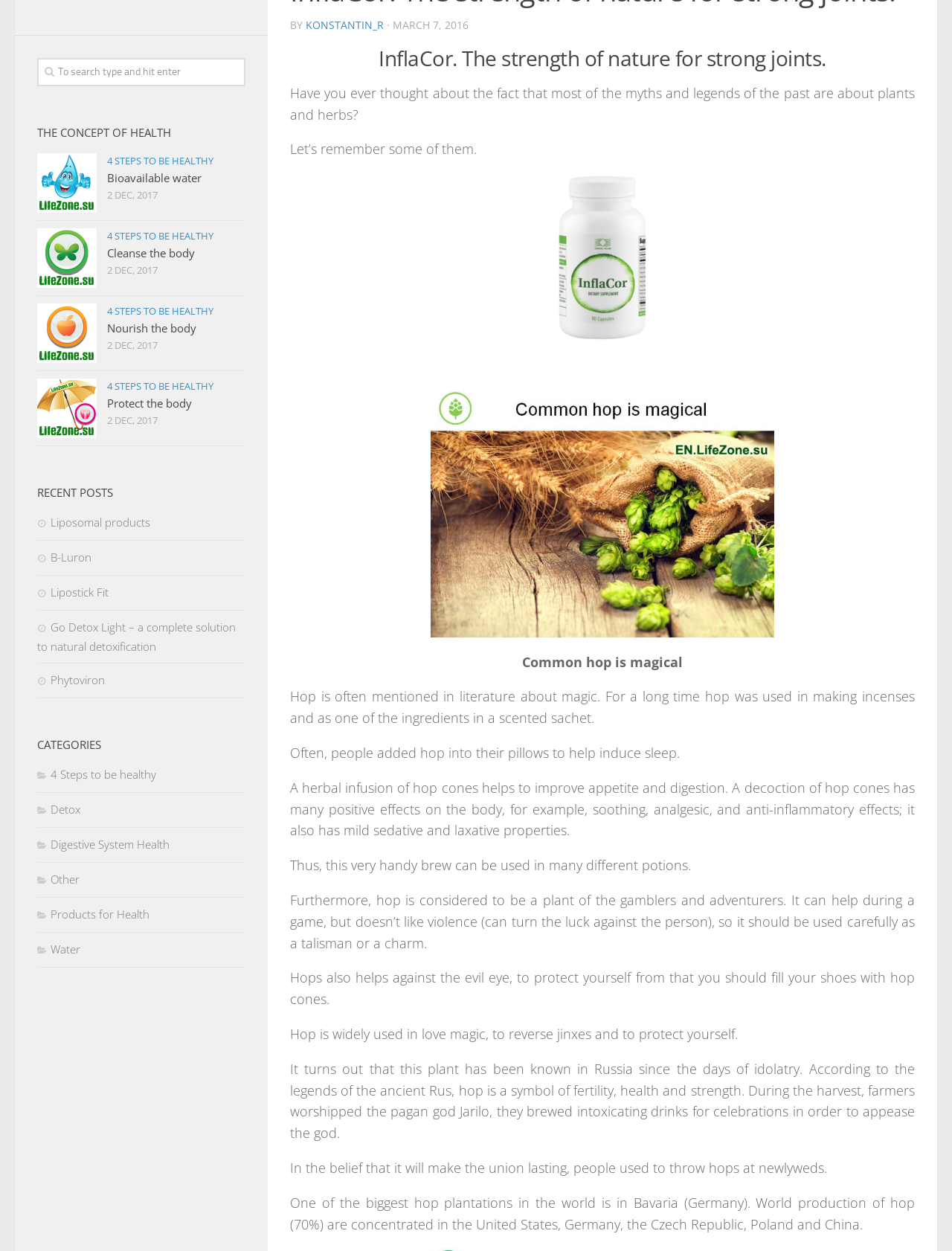Extract the bounding box coordinates of the UI element described: "Detox". Provide the coordinates in the format [left, top, right, bottom] with values ranging from 0 to 1.

[0.039, 0.641, 0.084, 0.653]